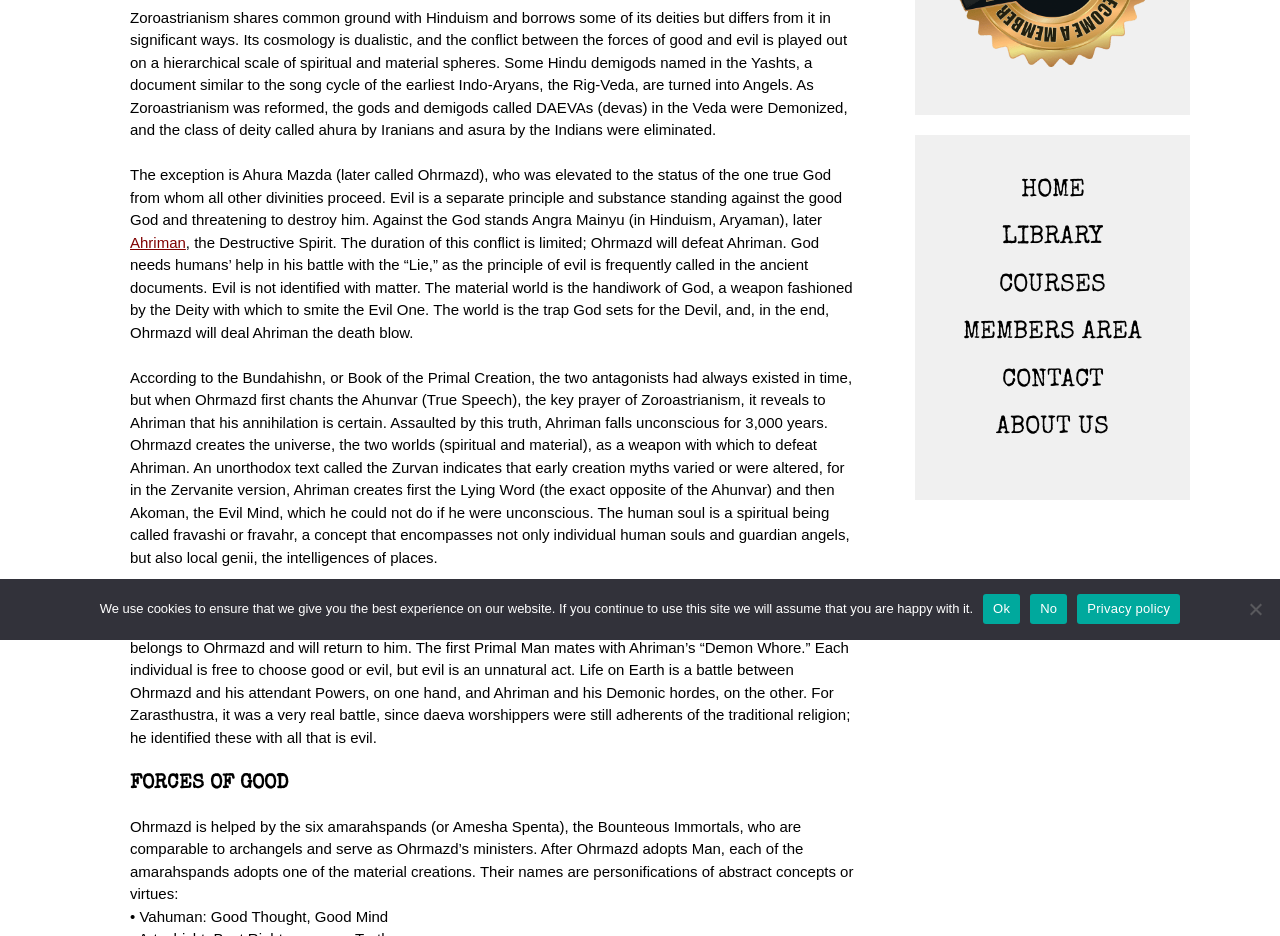Determine the bounding box coordinates for the UI element with the following description: "CONTACT". The coordinates should be four float numbers between 0 and 1, represented as [left, top, right, bottom].

[0.746, 0.39, 0.898, 0.424]